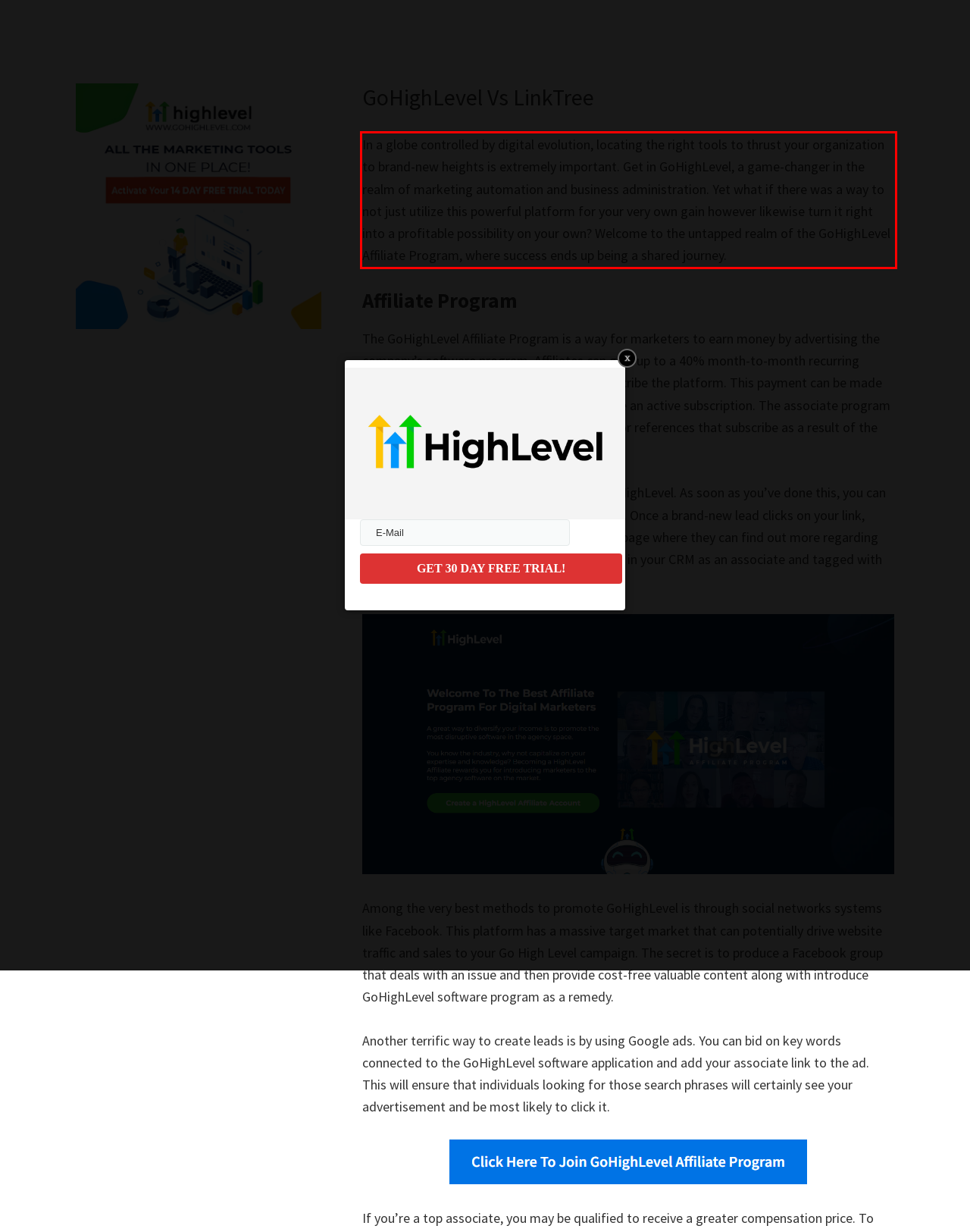Identify the text within the red bounding box on the webpage screenshot and generate the extracted text content.

In a globe controlled by digital evolution, locating the right tools to thrust your organization to brand-new heights is extremely important. Get in GoHighLevel, a game-changer in the realm of marketing automation and business administration. Yet what if there was a way to not just utilize this powerful platform for your very own gain however likewise turn it right into a profitable possibility on your own? Welcome to the untapped realm of the GoHighLevel Affiliate Program, where success ends up being a shared journey. GoHighLevel Vs LinkTree